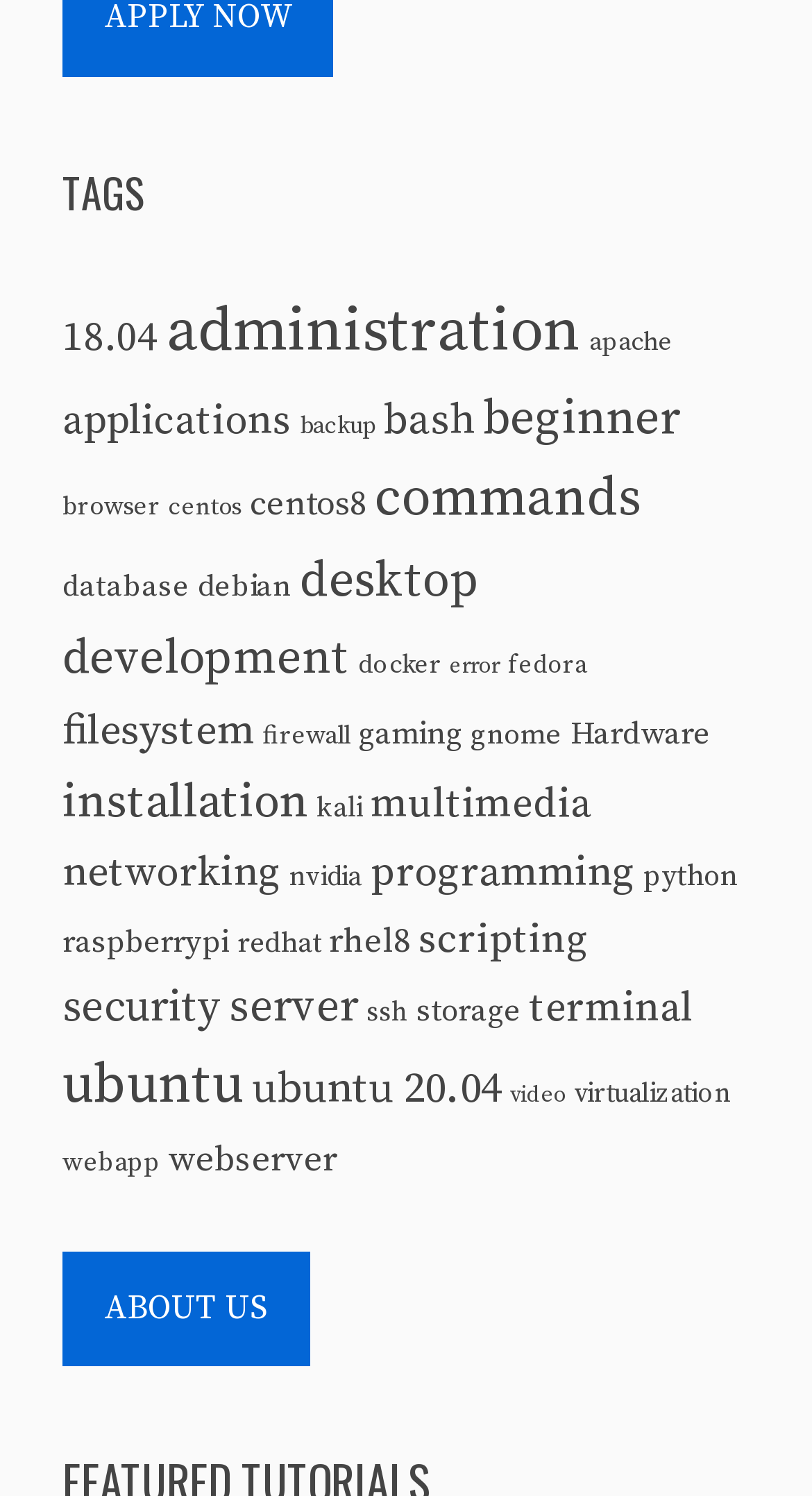How many categories are listed on the webpage?
Based on the screenshot, provide your answer in one word or phrase.

40